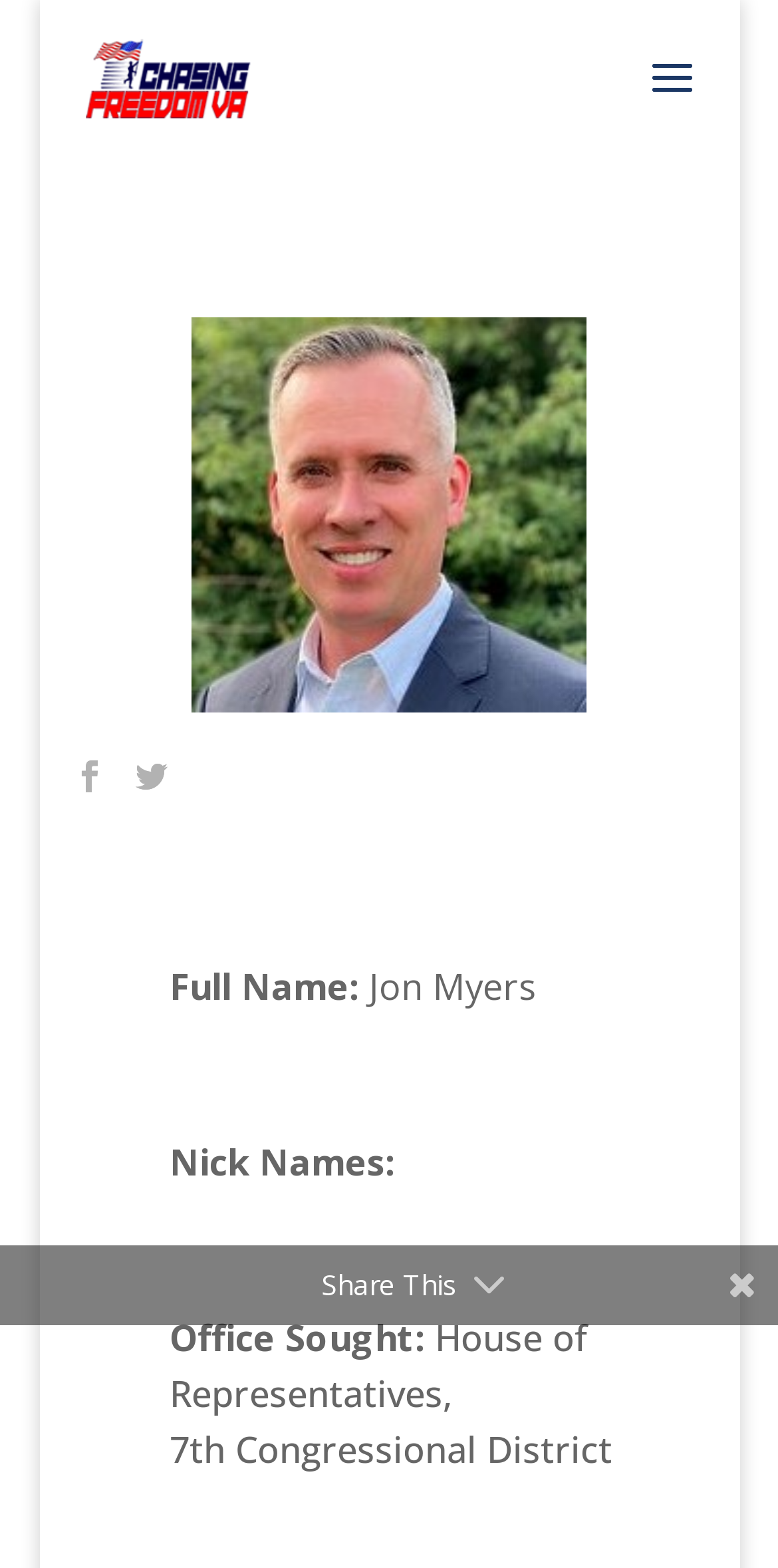Review the image closely and give a comprehensive answer to the question: What office is Jon Myers seeking?

I found the office sought by looking at the text 'Office Sought:' and its corresponding value 'House of Representatives,' which is located below it.